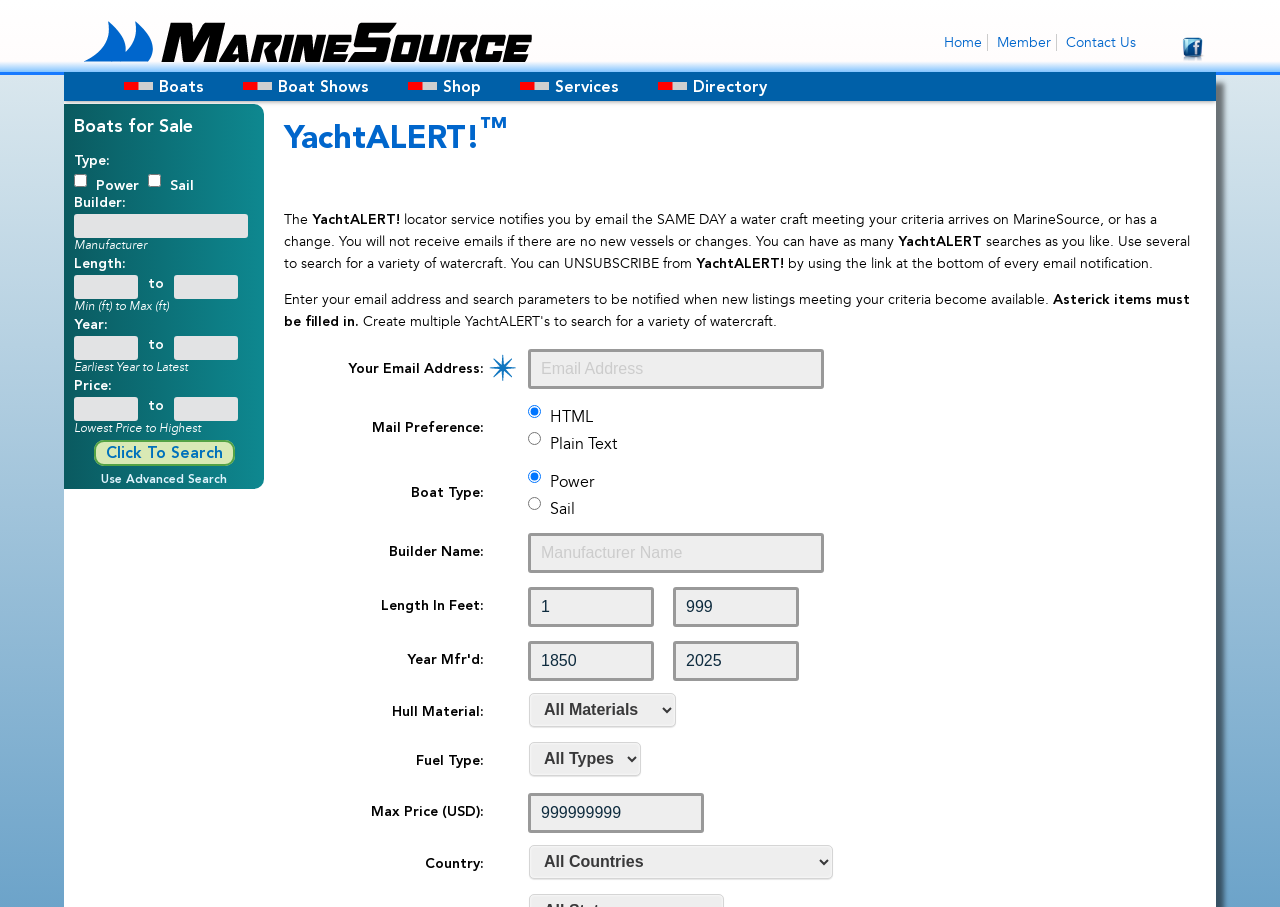Please identify the bounding box coordinates of the element I need to click to follow this instruction: "Click on the 'Click To Search' link".

[0.073, 0.485, 0.183, 0.514]